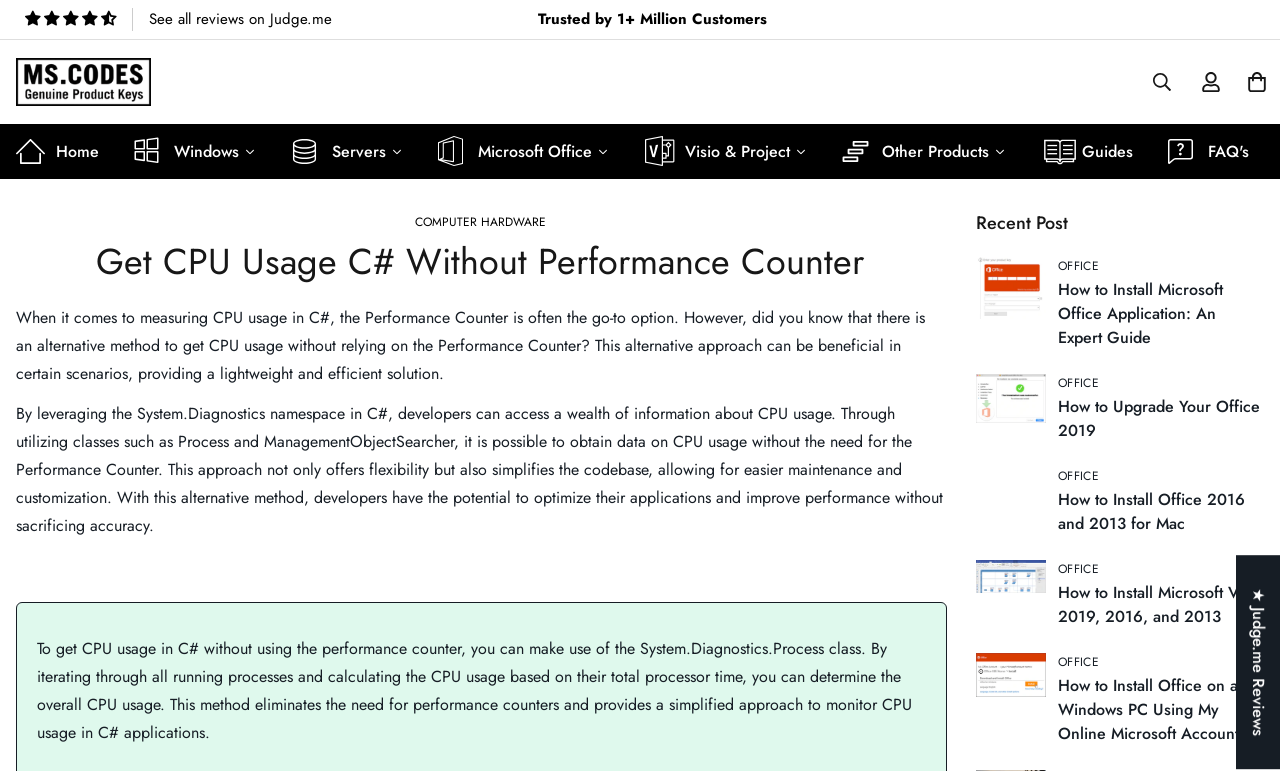Using the details in the image, give a detailed response to the question below:
What is the alternative method to measure CPU usage in C#?

I found the alternative method by reading the text on the webpage, which states that 'By leveraging the System.Diagnostics namespace in C#, developers can access a wealth of information about CPU usage.' This suggests that the System.Diagnostics namespace is an alternative method to measure CPU usage in C#.